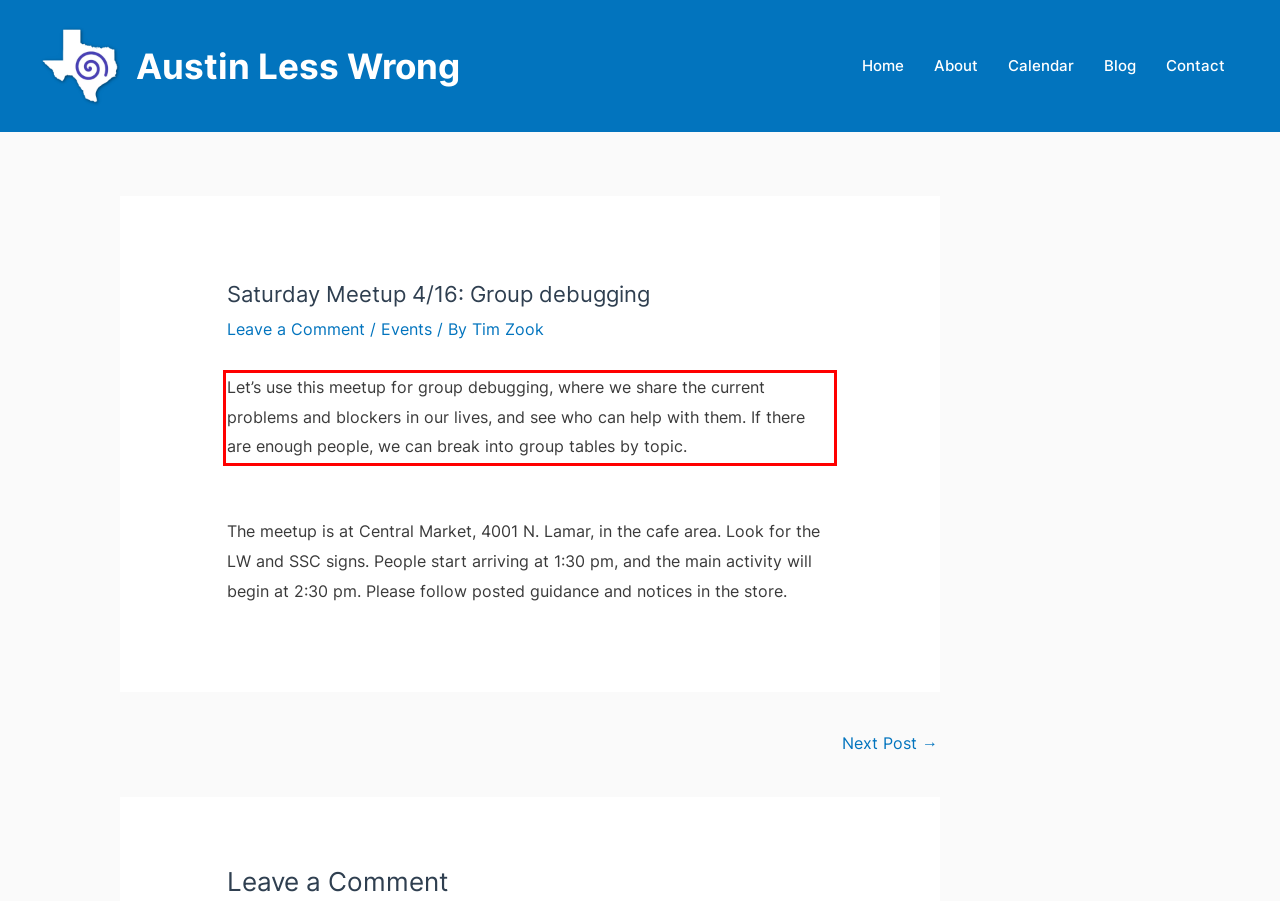Please perform OCR on the text within the red rectangle in the webpage screenshot and return the text content.

Let’s use this meetup for group debugging, where we share the current problems and blockers in our lives, and see who can help with them. If there are enough people, we can break into group tables by topic.